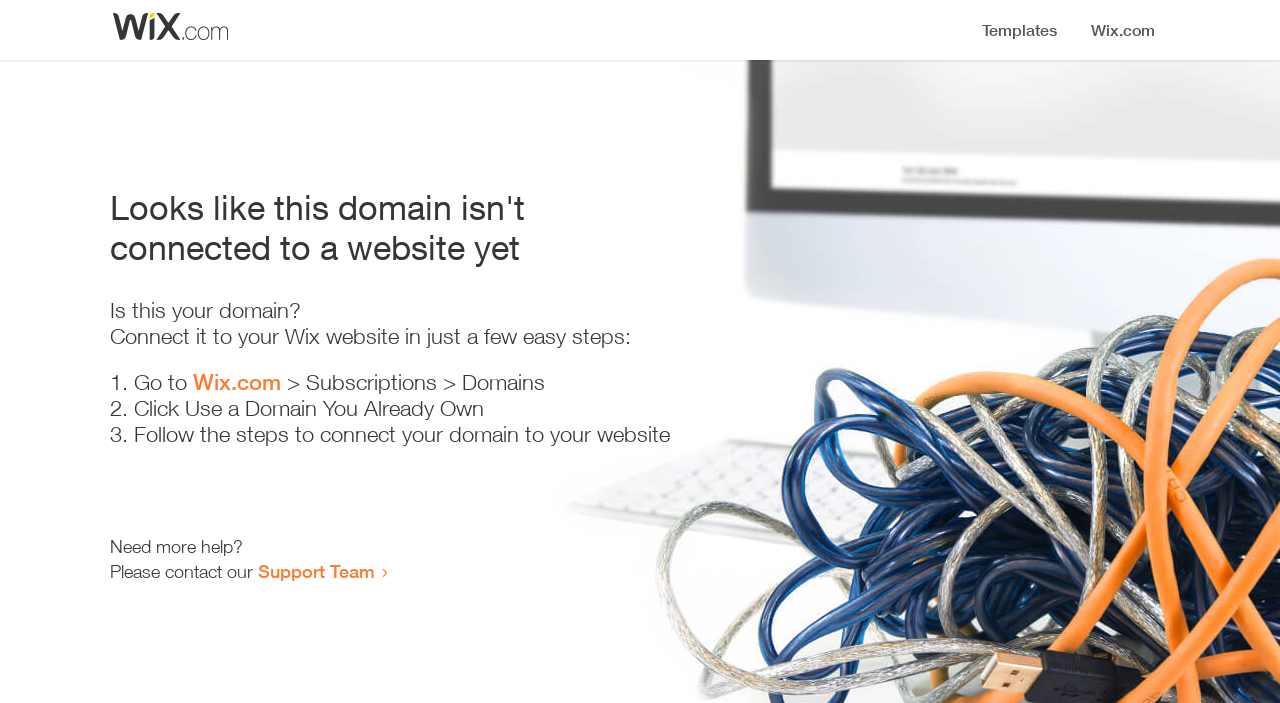Provide the bounding box coordinates of the UI element this sentence describes: "Wix.com".

[0.151, 0.525, 0.22, 0.562]